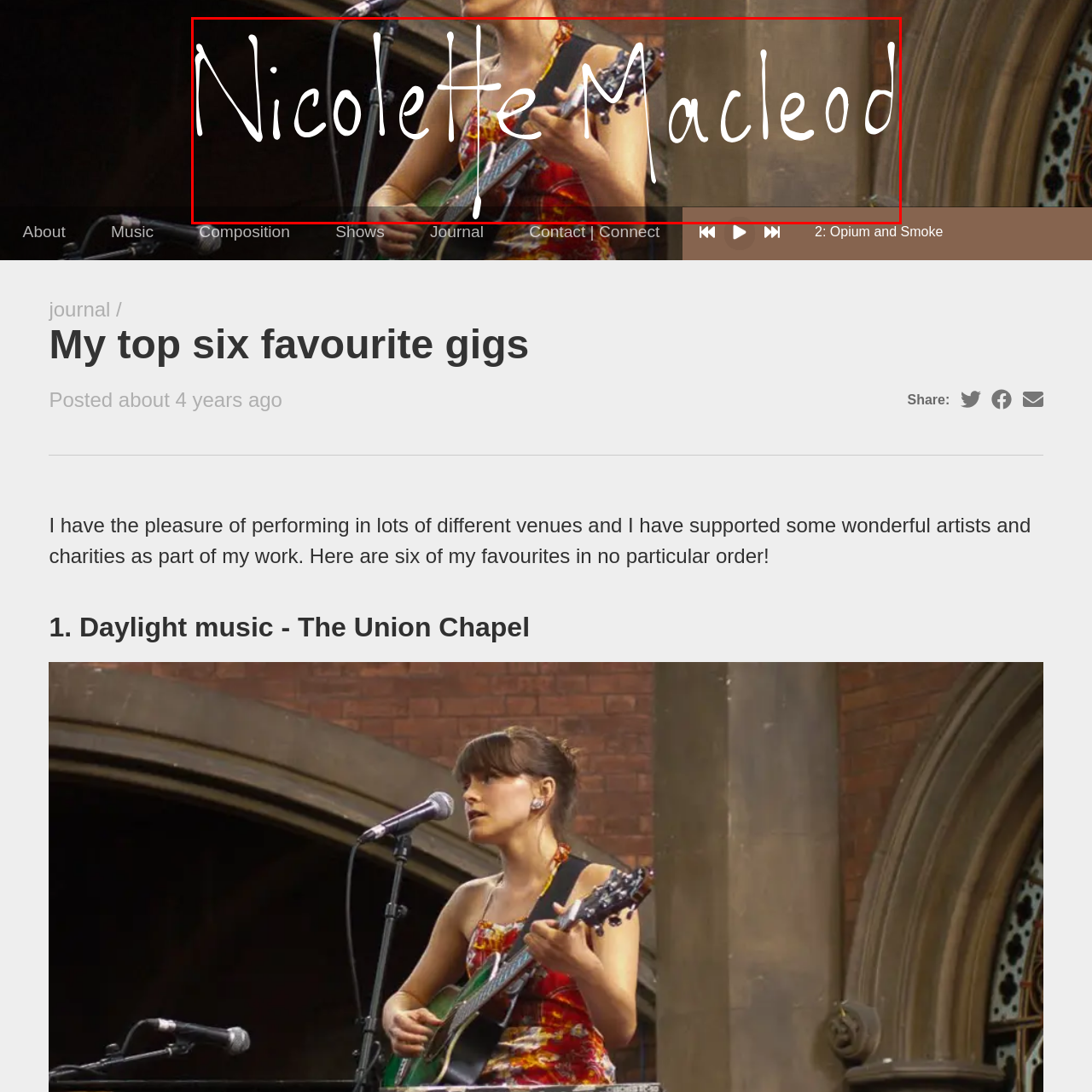Generate a detailed caption for the image within the red outlined area.

This vibrant image features Nicolette Macleod, a talented musician, who is captured in a moment of performance. She is seen playing a string instrument, possibly a guitar, while dressed in a colorful outfit that adds to the lively atmosphere of the scene. The backdrop suggests an outdoor or relaxed venue, inviting a sense of intimacy with the audience. The playful typography of her name overlays the image, enhancing her artistic brand and individuality. This image perfectly embodies her artistic spirit and connection to music, as she shares her top six favorite gigs in her journal, reflecting on her diverse experiences as a performer.